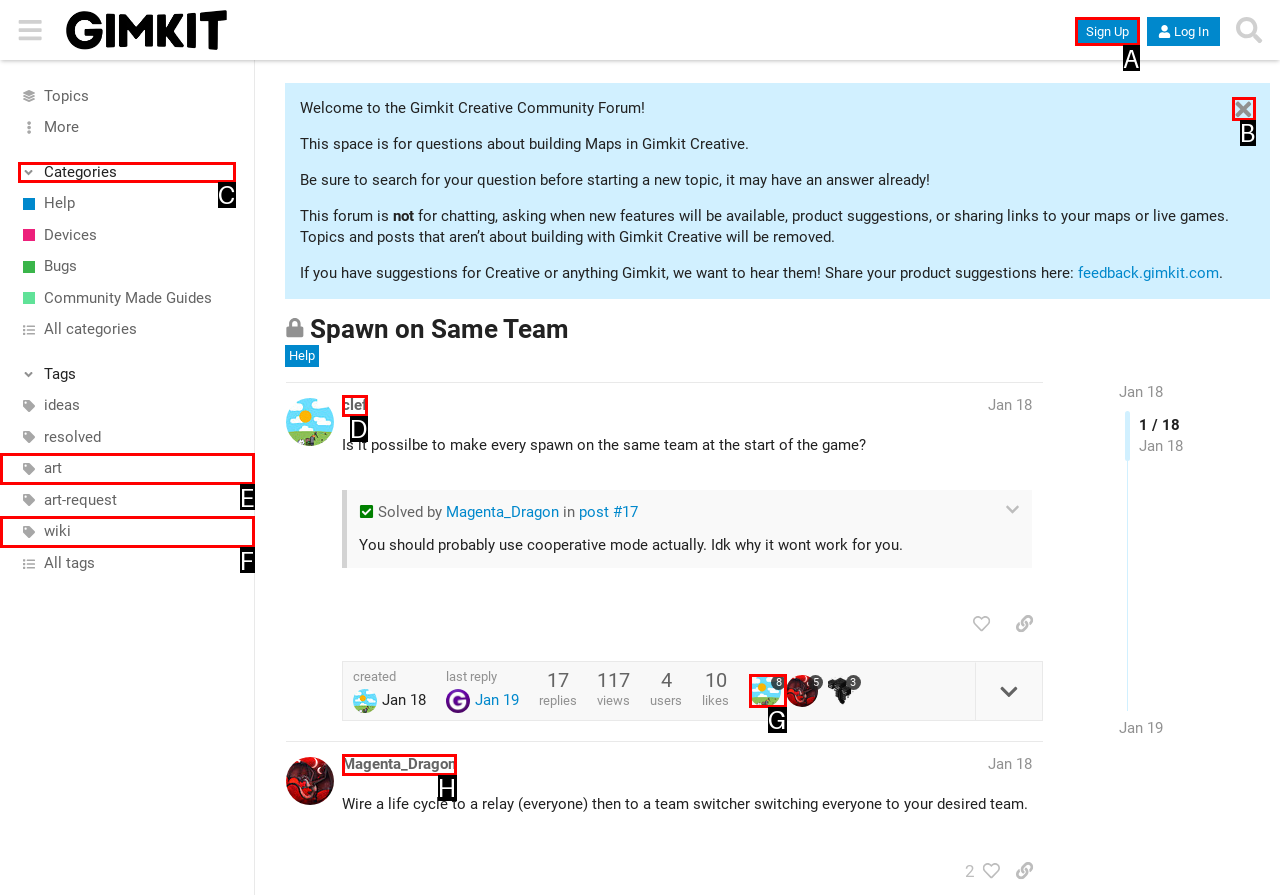To achieve the task: Click the 'Sign Up' button, indicate the letter of the correct choice from the provided options.

A